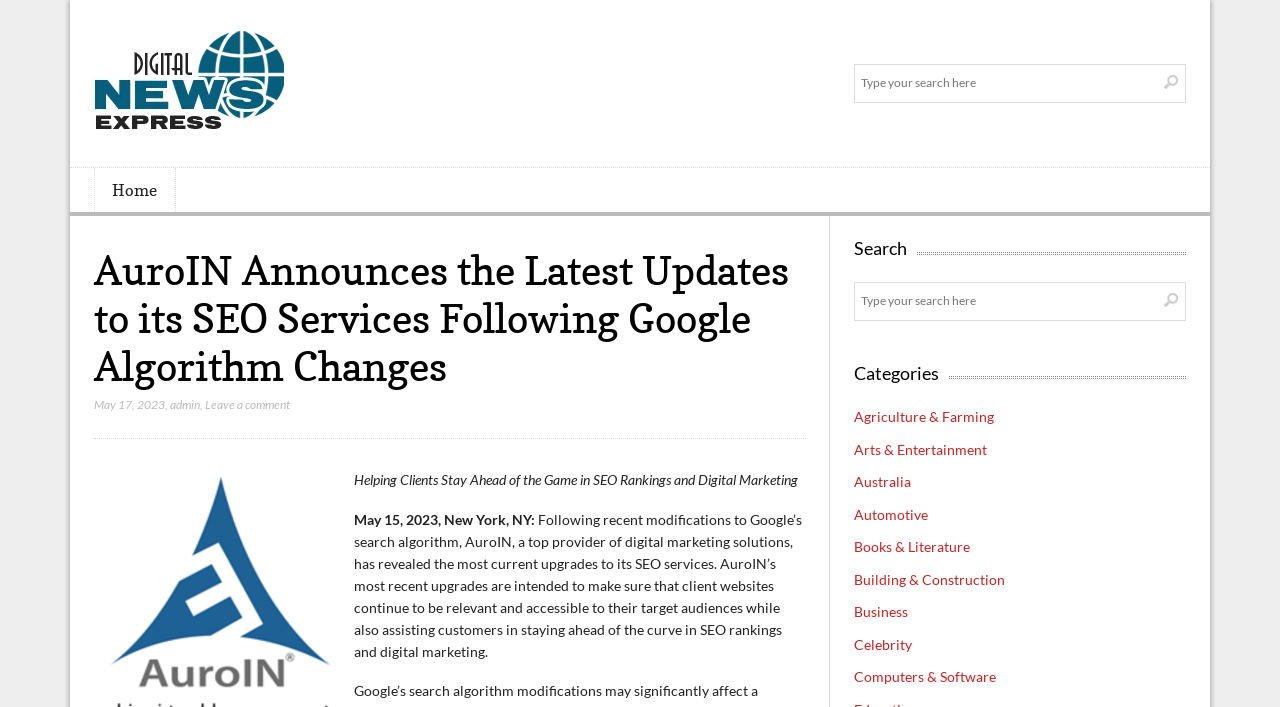Locate the bounding box coordinates of the UI element described by: "Detroit Diesel Engine". The bounding box coordinates should consist of four float numbers between 0 and 1, i.e., [left, top, right, bottom].

None